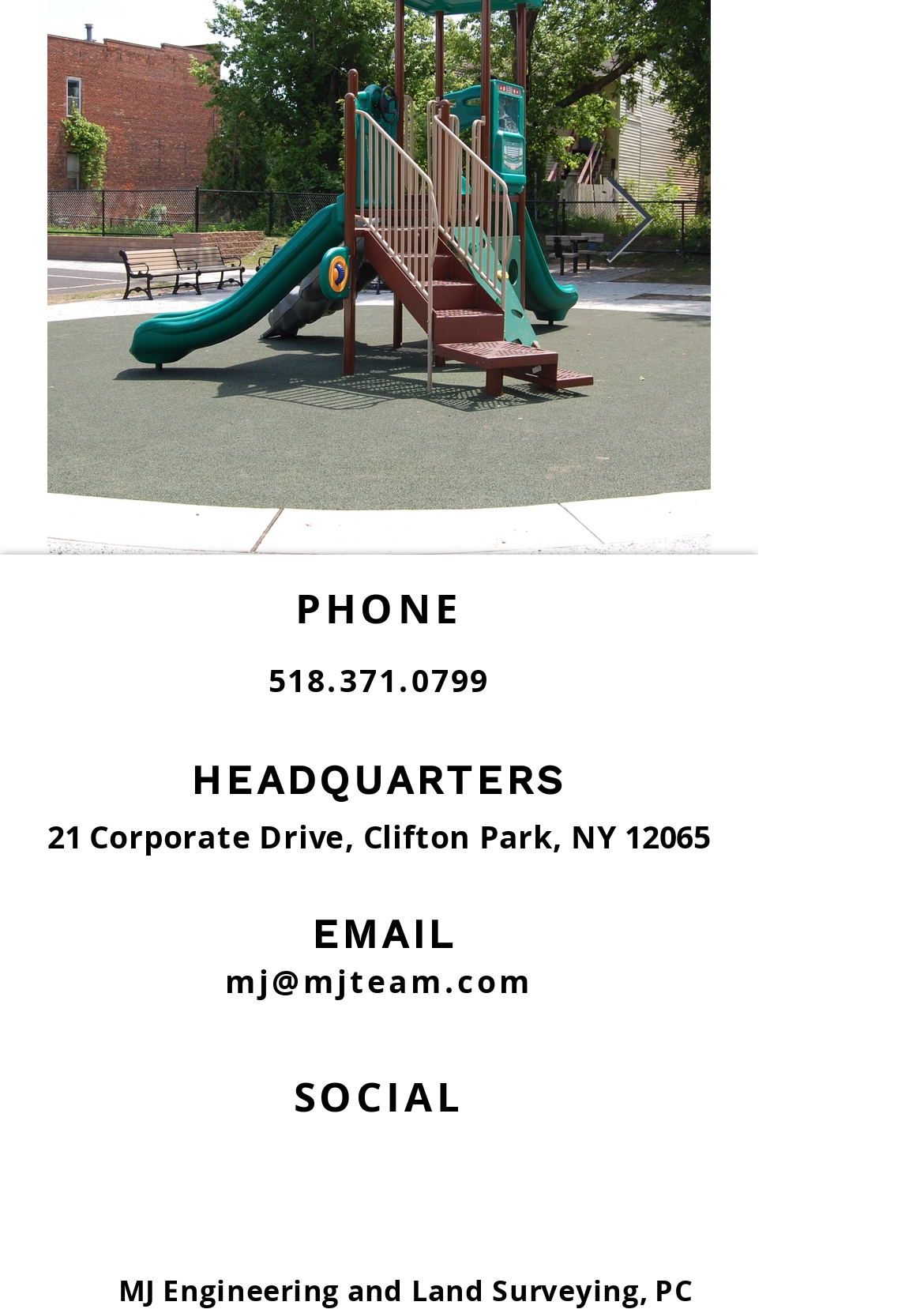What is the phone number? Based on the screenshot, please respond with a single word or phrase.

518.371.0799